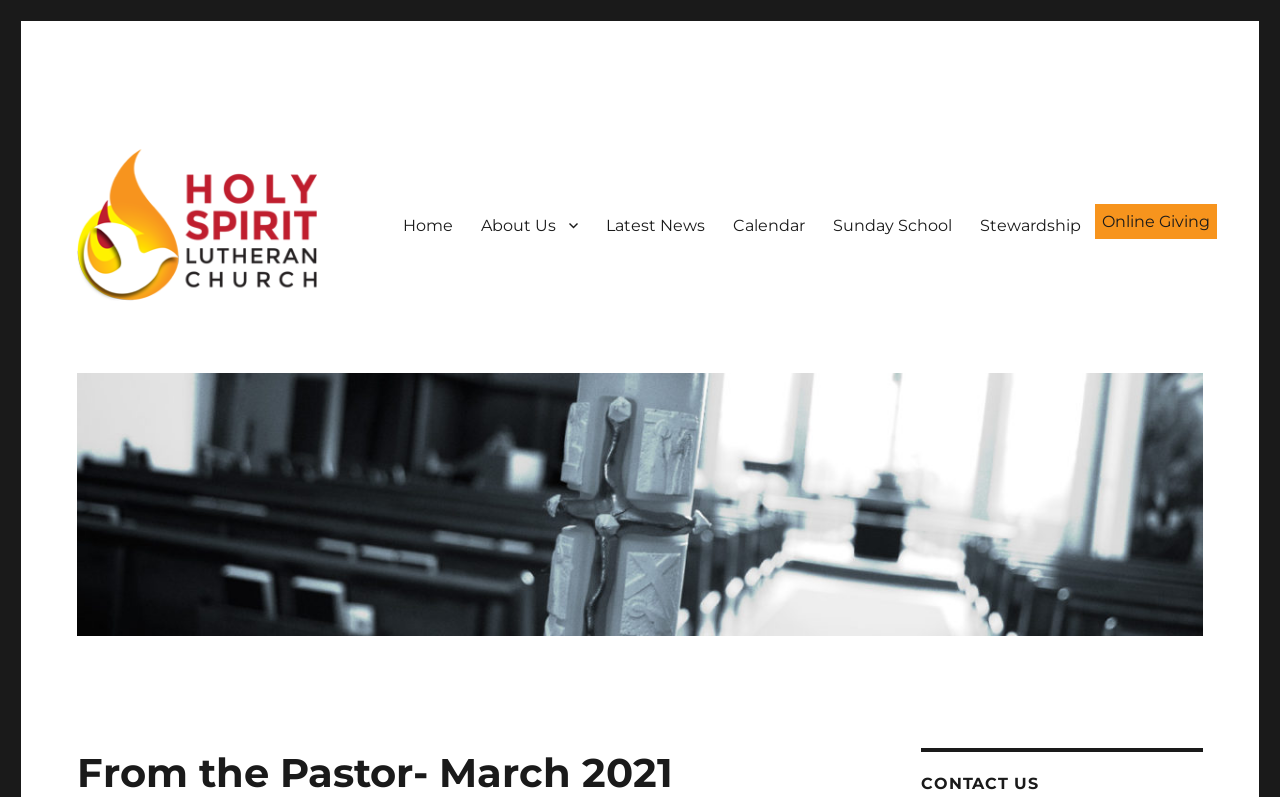What is the contact section title?
Answer the question in a detailed and comprehensive manner.

I looked at the heading element with the bounding box coordinates [0.72, 0.969, 0.94, 0.996] and found that the text of the heading is 'CONTACT US', which is likely the title of the contact section.